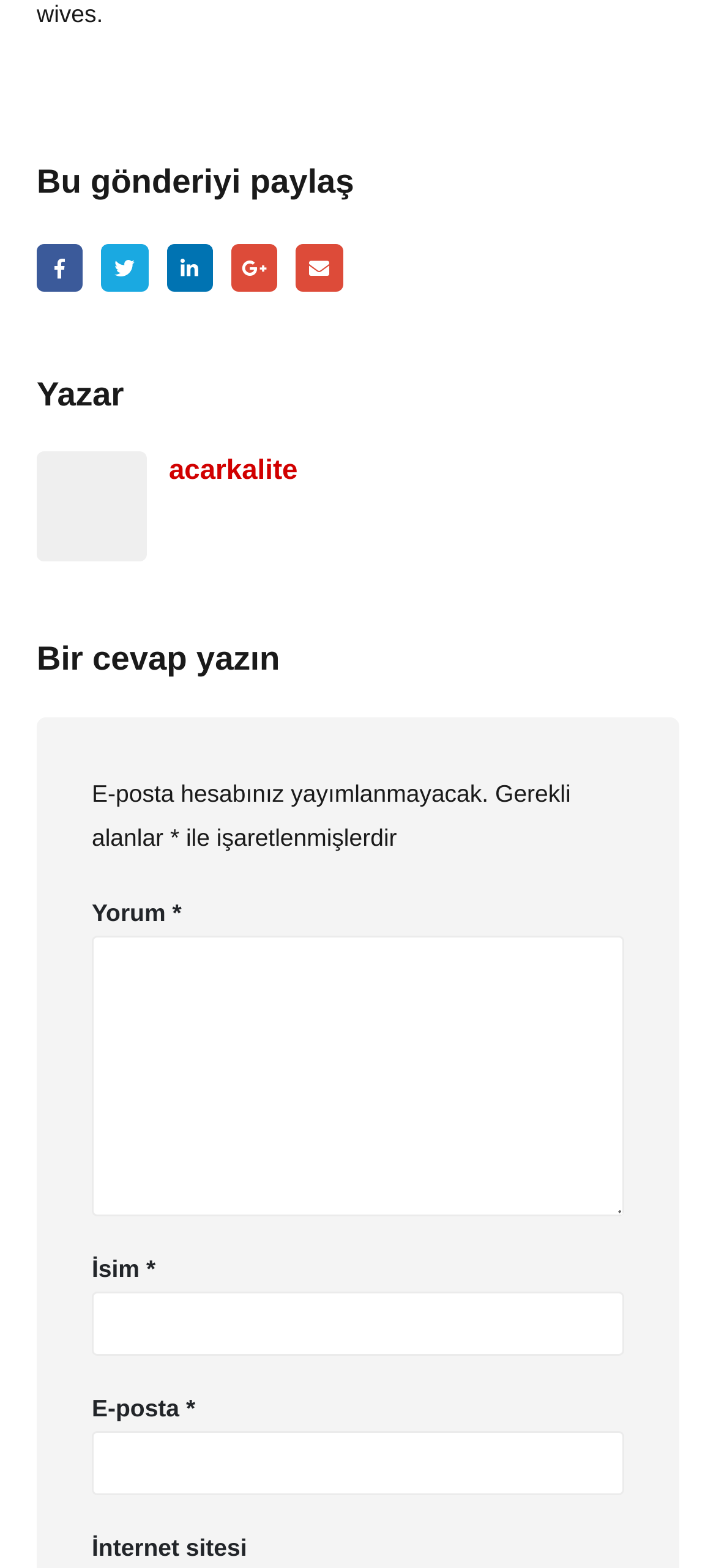What is the author's username?
Please provide an in-depth and detailed response to the question.

The author's username is 'acarkalite', which is provided as a link below the 'Yazar' heading, indicating that it is the username of the person who wrote the content.